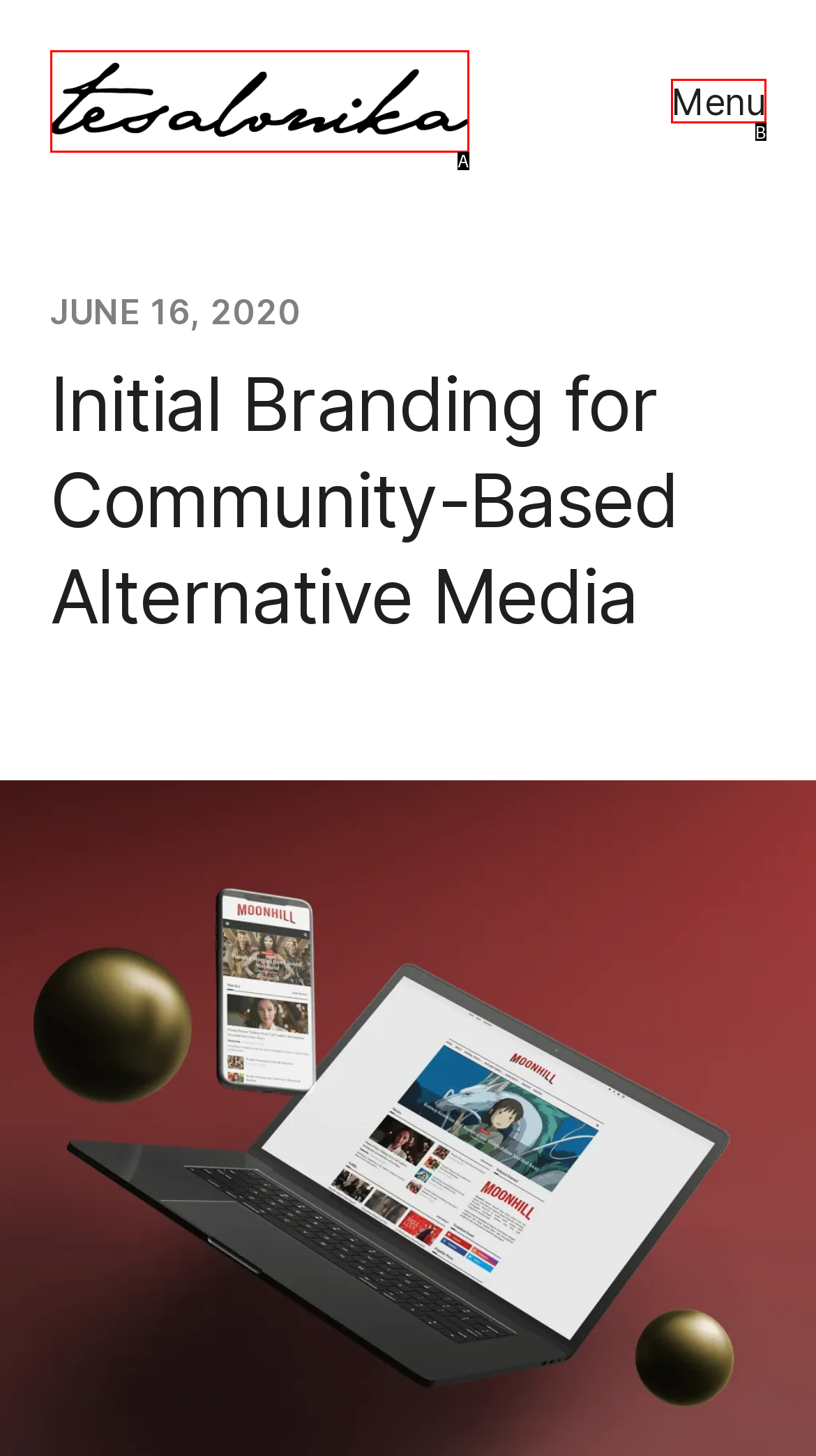Which HTML element matches the description: alt="Tesalonika Wibisono" the best? Answer directly with the letter of the chosen option.

A